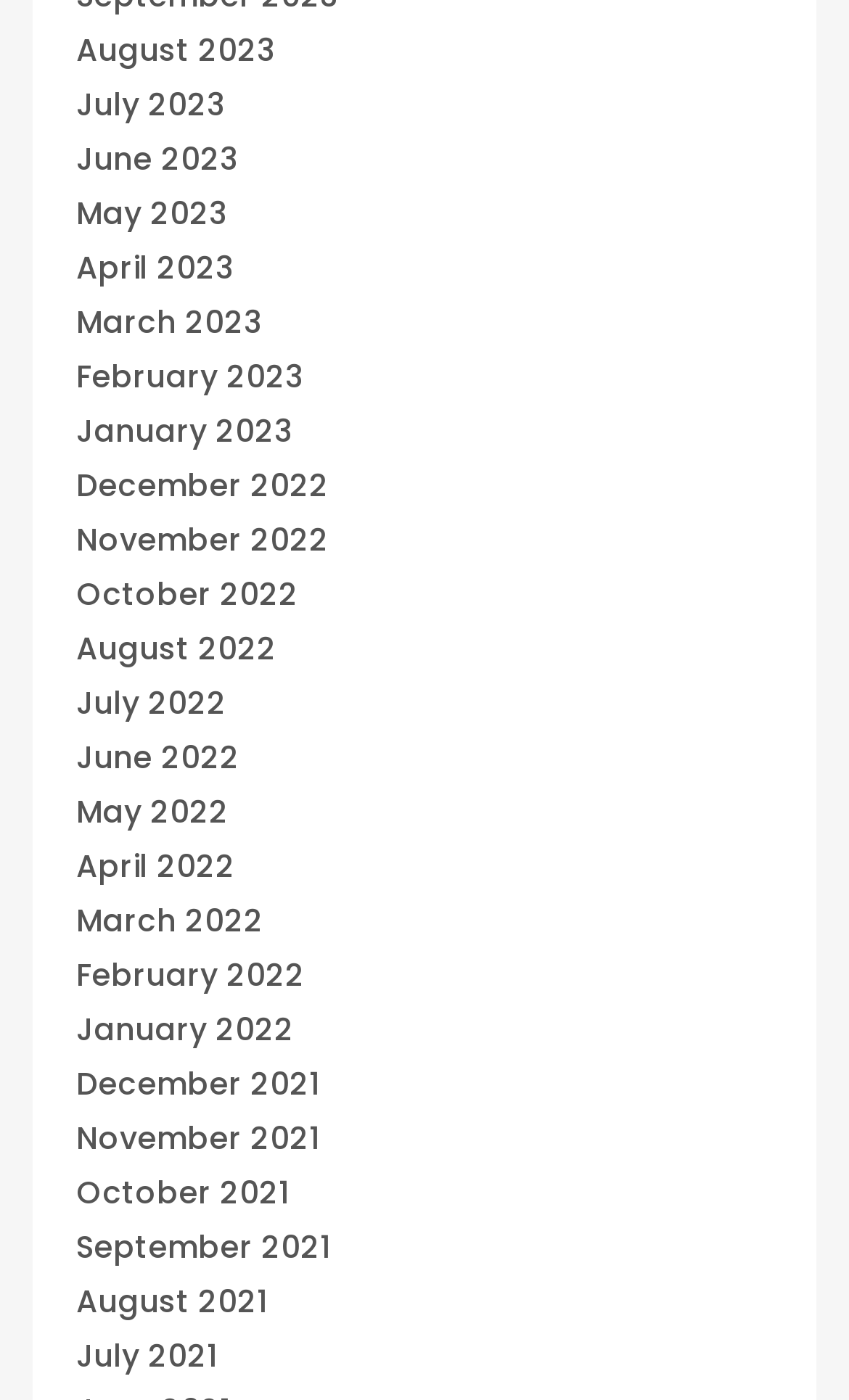Identify the bounding box coordinates for the element that needs to be clicked to fulfill this instruction: "check January 2023". Provide the coordinates in the format of four float numbers between 0 and 1: [left, top, right, bottom].

[0.09, 0.293, 0.346, 0.324]